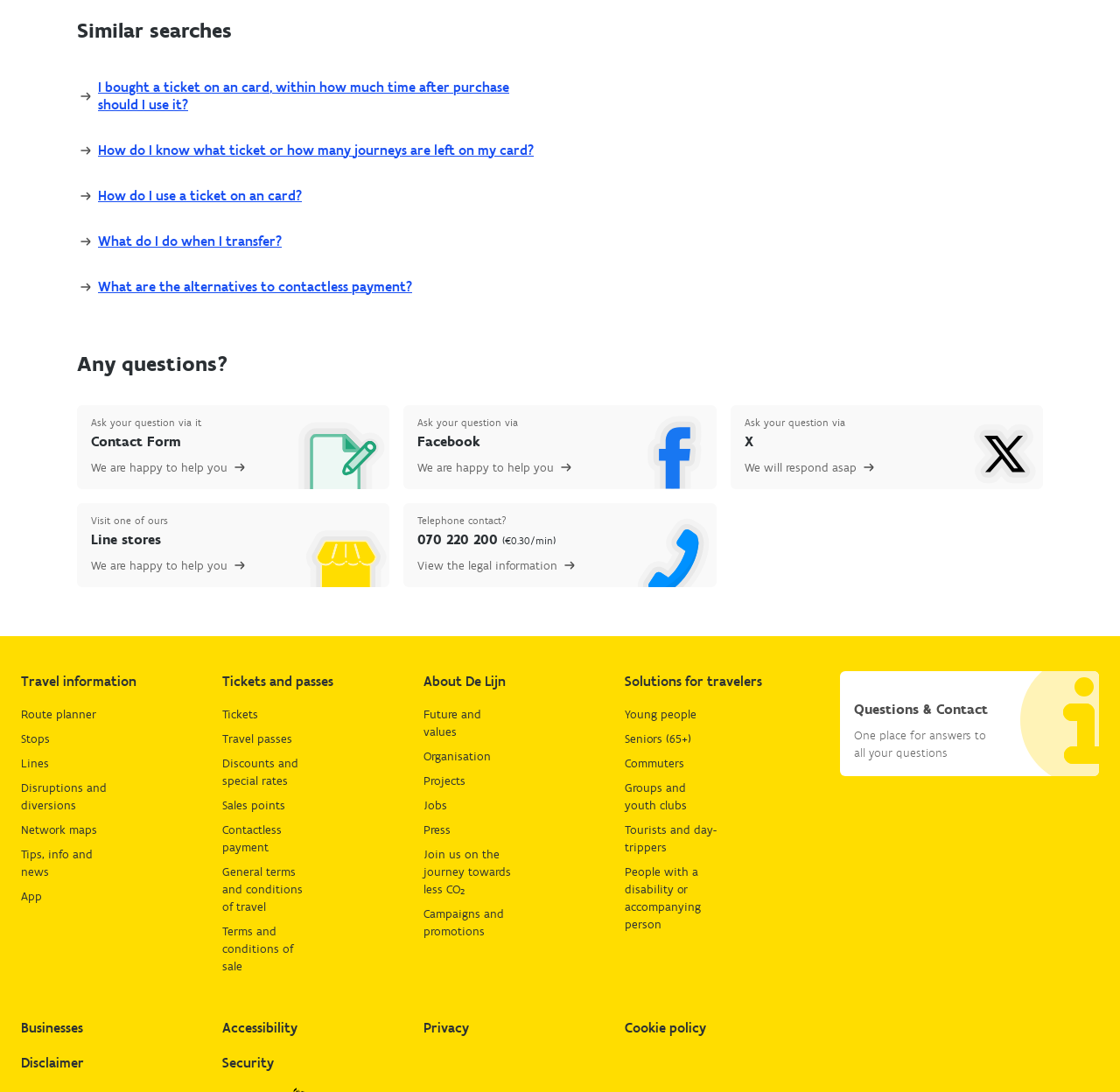Given the element description, predict the bounding box coordinates in the format (top-left x, top-left y, bottom-right x, bottom-right y). Make sure all values are between 0 and 1. Here is the element description: Tickets and passes

[0.198, 0.614, 0.378, 0.633]